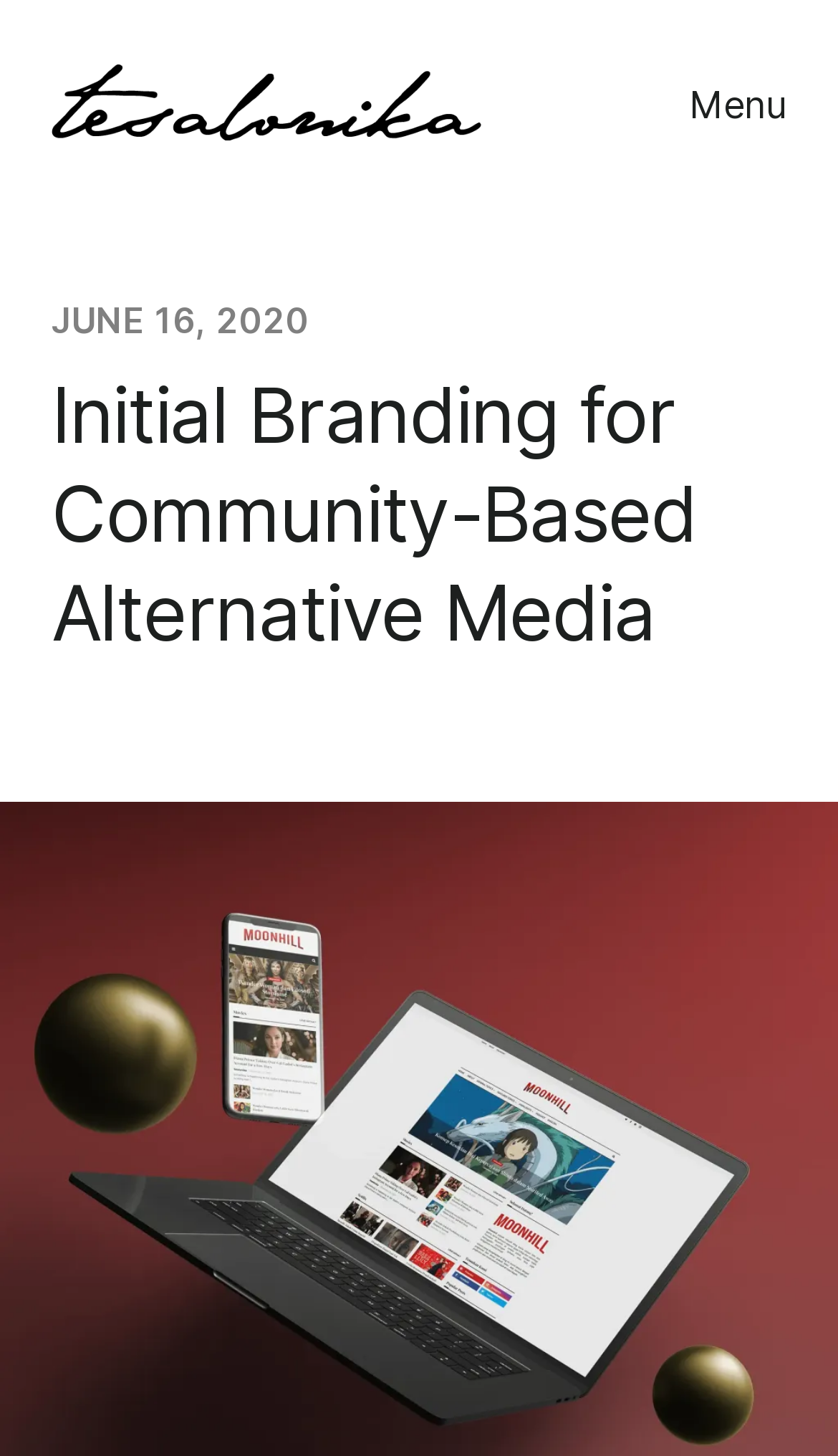Articulate a detailed summary of the webpage's content and design.

The webpage appears to be a community-based alternative media platform, Moonhill.id, focused on spreading the love of movies and storytelling for Indonesian audiences. 

At the top-left corner, there is a link and an image, both labeled "Tesalonika Wibisono", which might be a profile or a logo. 

On the top-right corner, there is a navigation section with a button labeled "Menu" that has a popup dialog. 

Below the navigation section, there is a time element displaying the date "JUNE 16, 2020". 

The main content of the webpage is headed by a large heading that reads "Initial Branding for Community-Based Alternative Media", which spans across the entire width of the page.